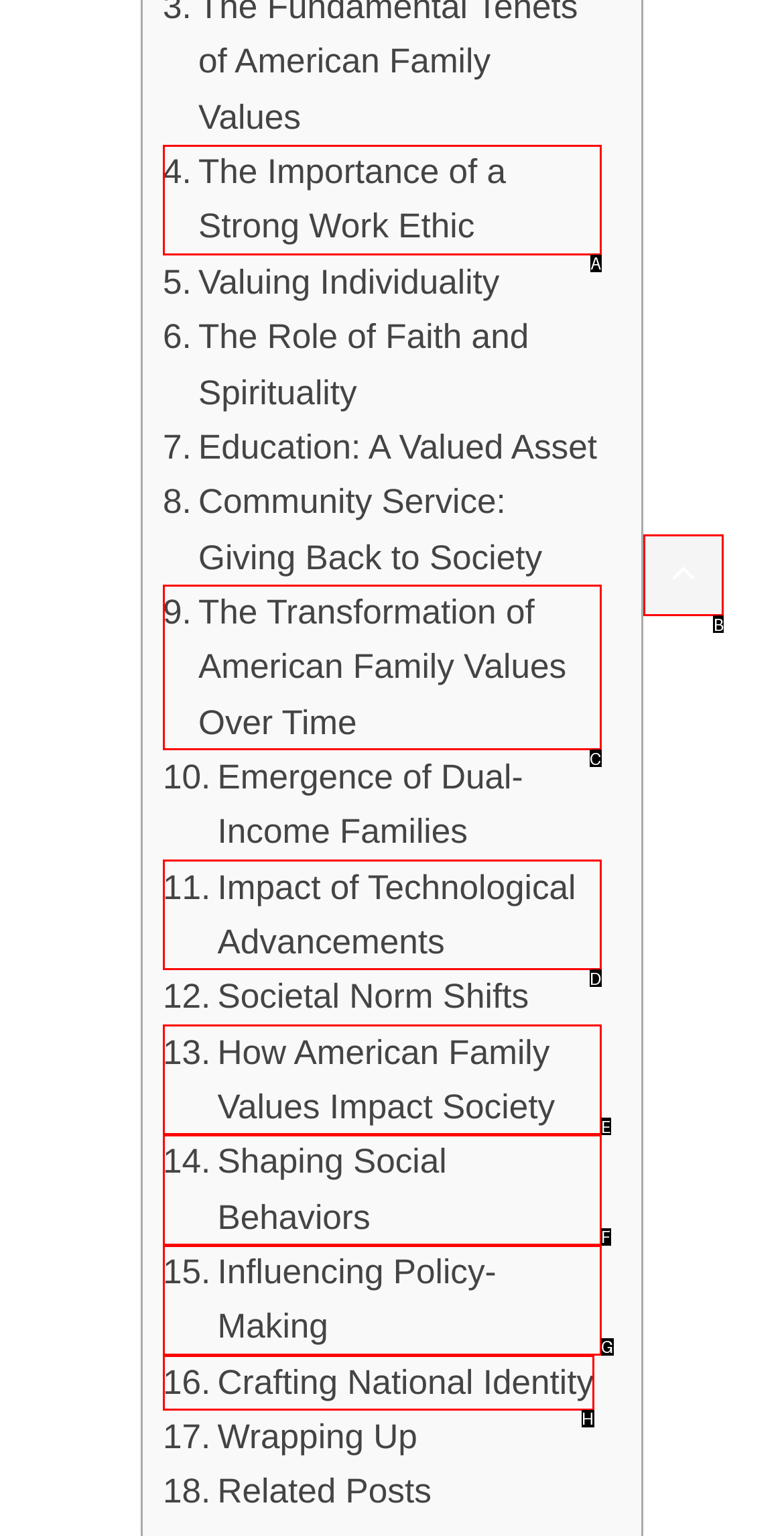Determine the letter of the UI element that you need to click to perform the task: Scroll back to top.
Provide your answer with the appropriate option's letter.

B